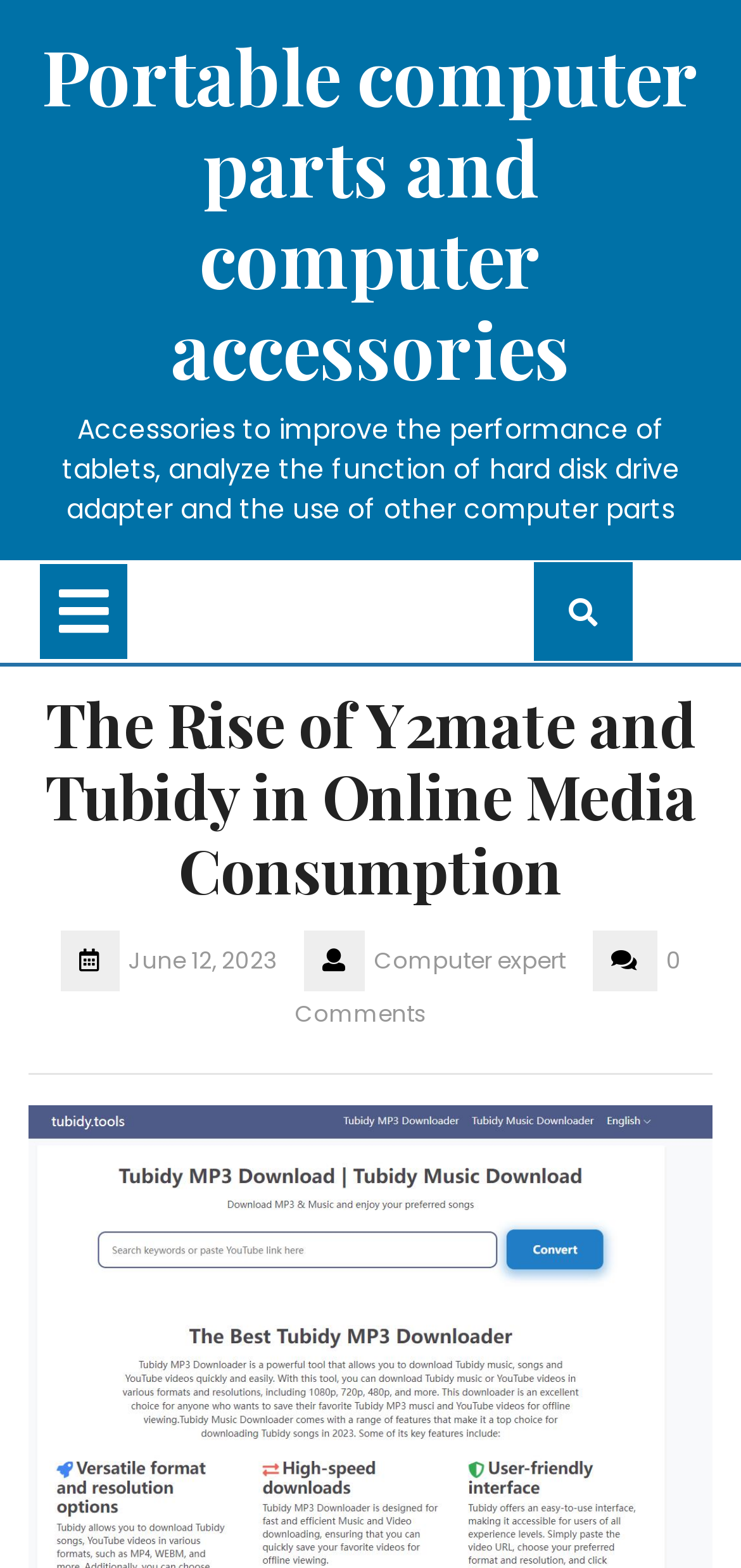Determine the webpage's heading and output its text content.

Portable computer parts and computer accessories